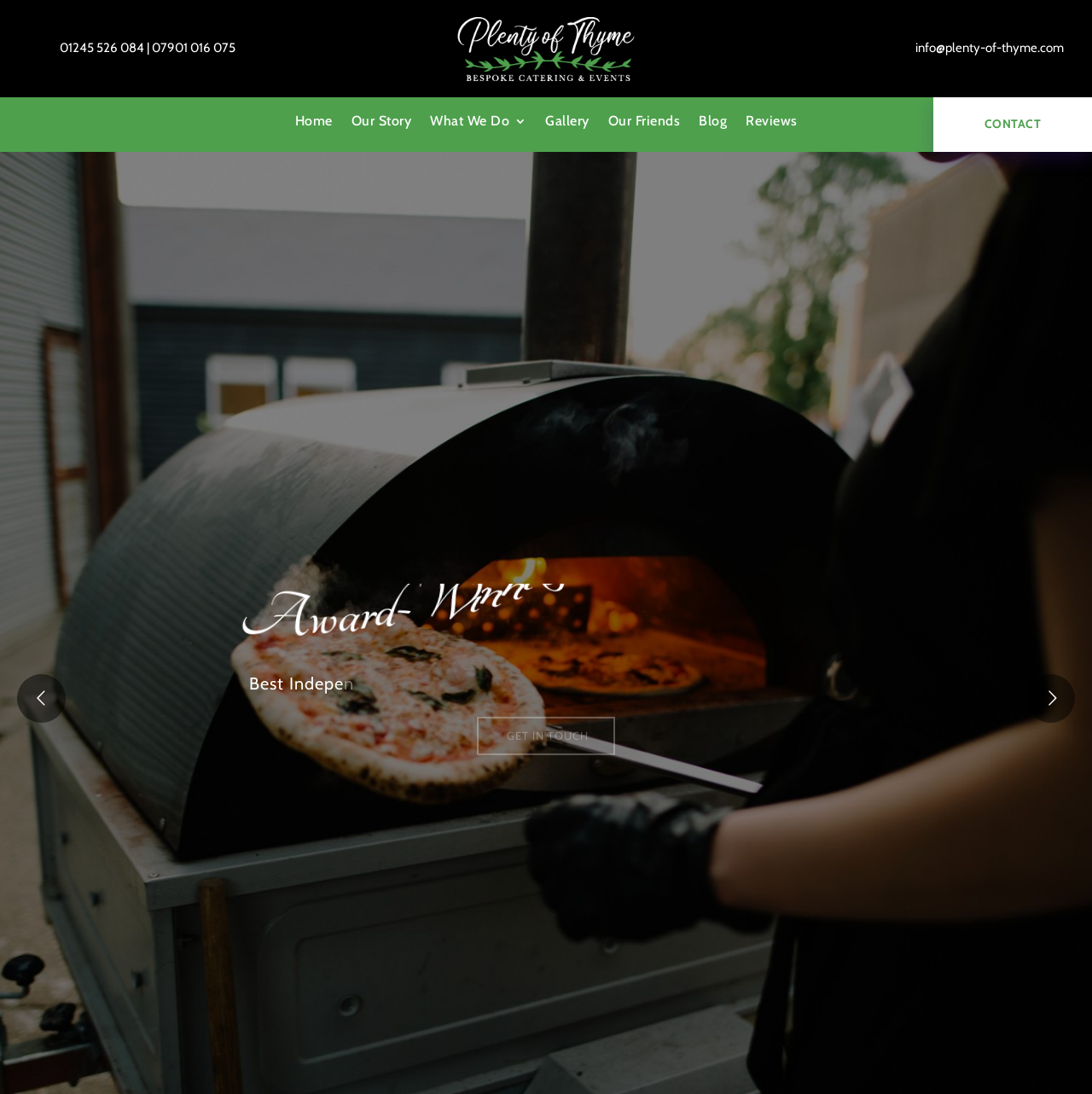Please determine the bounding box coordinates of the element to click on in order to accomplish the following task: "Click the 'Our Story' link". Ensure the coordinates are four float numbers ranging from 0 to 1, i.e., [left, top, right, bottom].

[0.321, 0.105, 0.377, 0.128]